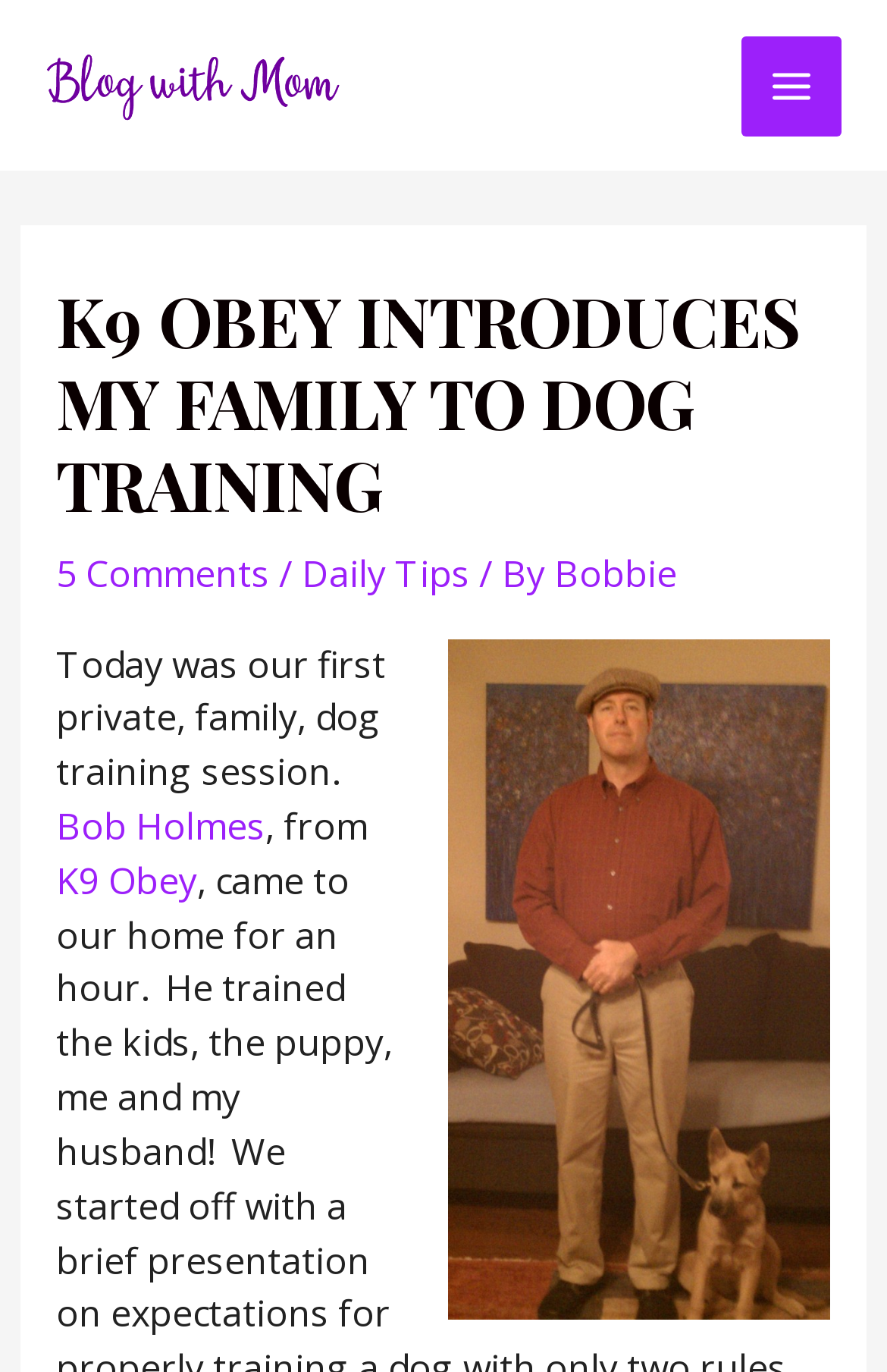Look at the image and write a detailed answer to the question: 
Is there a main menu?

I can see a button labeled 'MAIN MENU' on the webpage, which indicates that there is a main menu available.